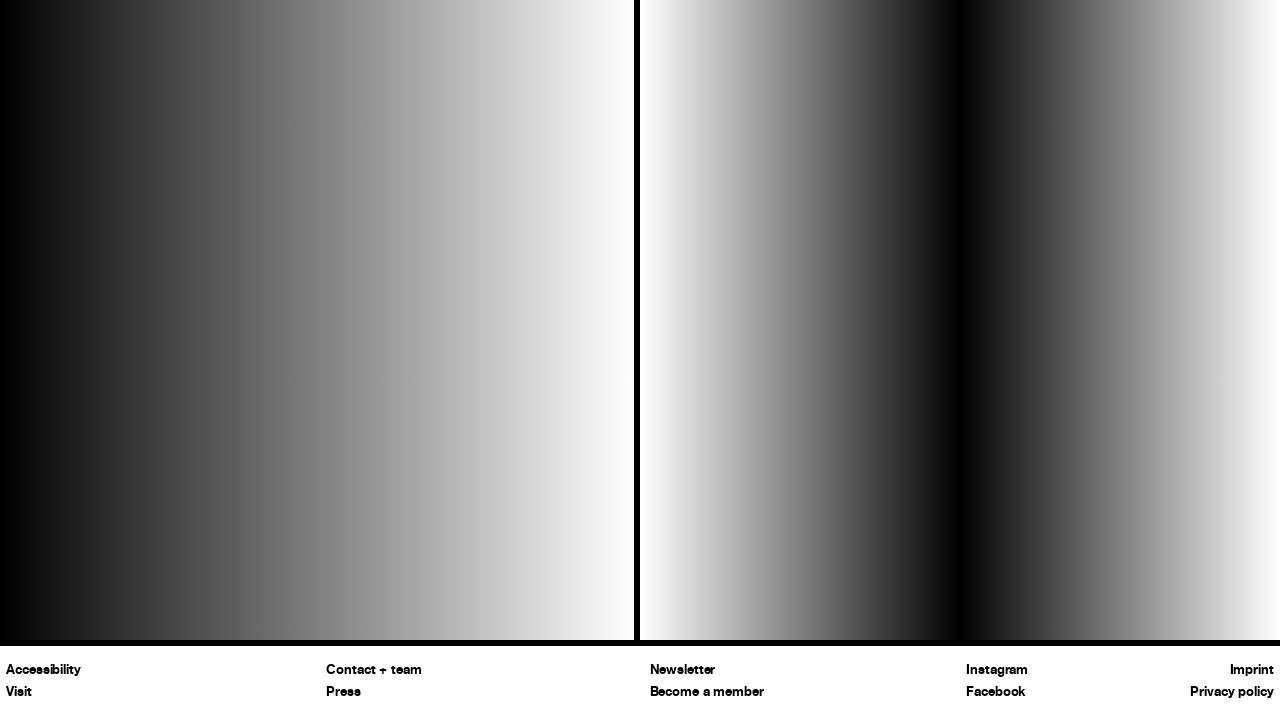Using the provided description: "aliens live among us", find the bounding box coordinates of the corresponding UI element. The output should be four float numbers between 0 and 1, in the format [left, top, right, bottom].

None